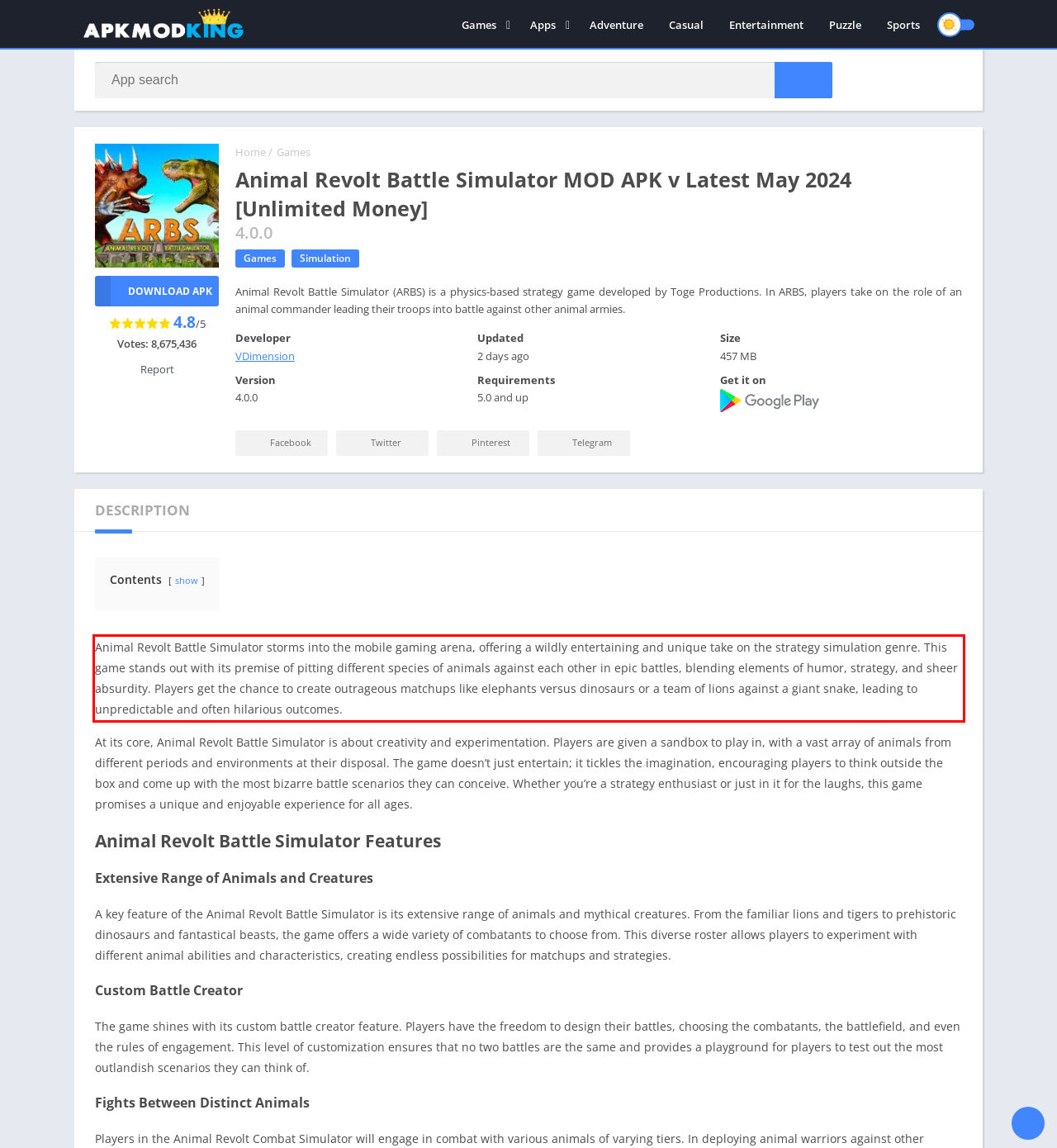Identify the text inside the red bounding box on the provided webpage screenshot by performing OCR.

Animal Revolt Battle Simulator storms into the mobile gaming arena, offering a wildly entertaining and unique take on the strategy simulation genre. This game stands out with its premise of pitting different species of animals against each other in epic battles, blending elements of humor, strategy, and sheer absurdity. Players get the chance to create outrageous matchups like elephants versus dinosaurs or a team of lions against a giant snake, leading to unpredictable and often hilarious outcomes.